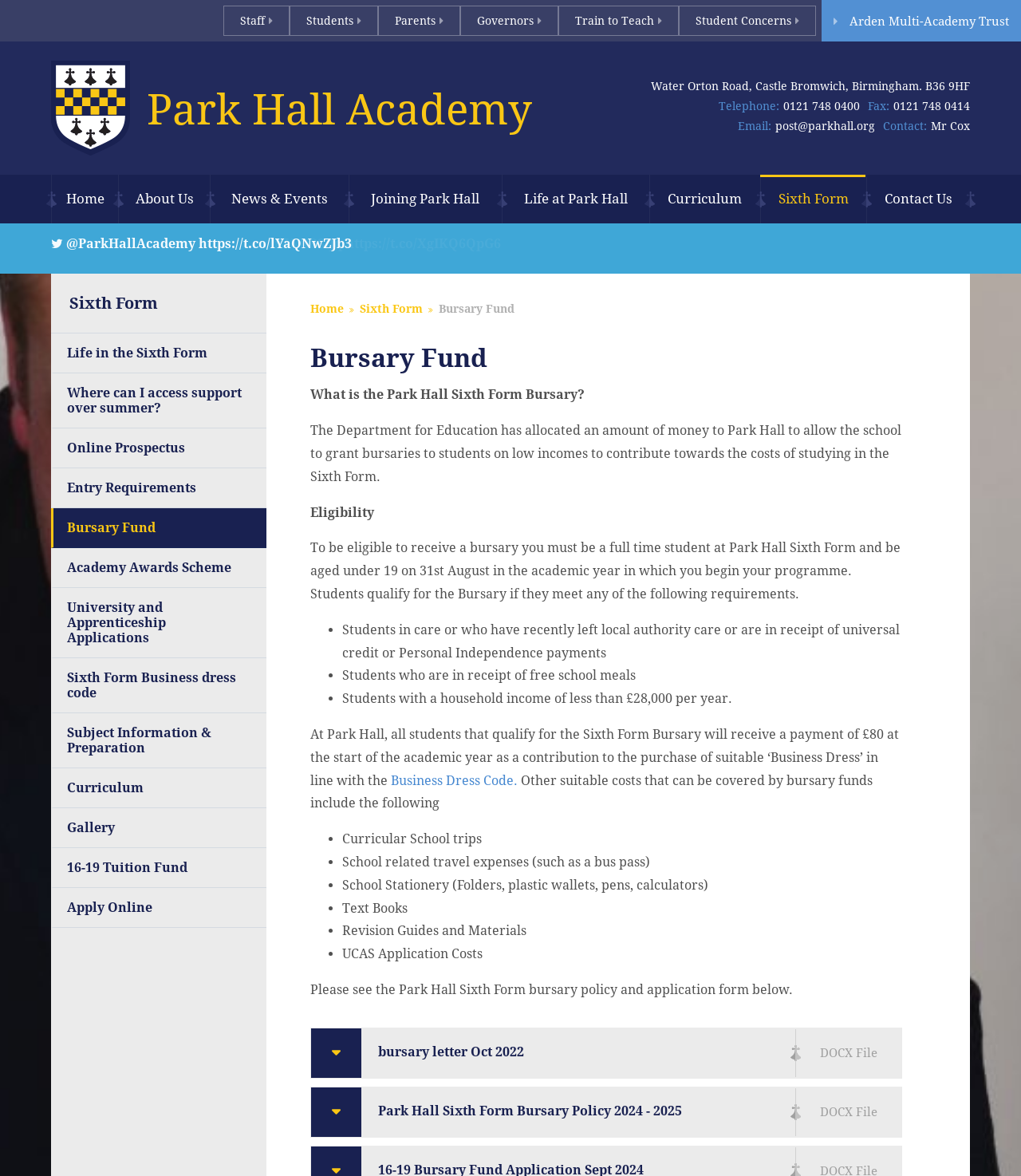Please identify the bounding box coordinates for the region that you need to click to follow this instruction: "View all recent posts".

None